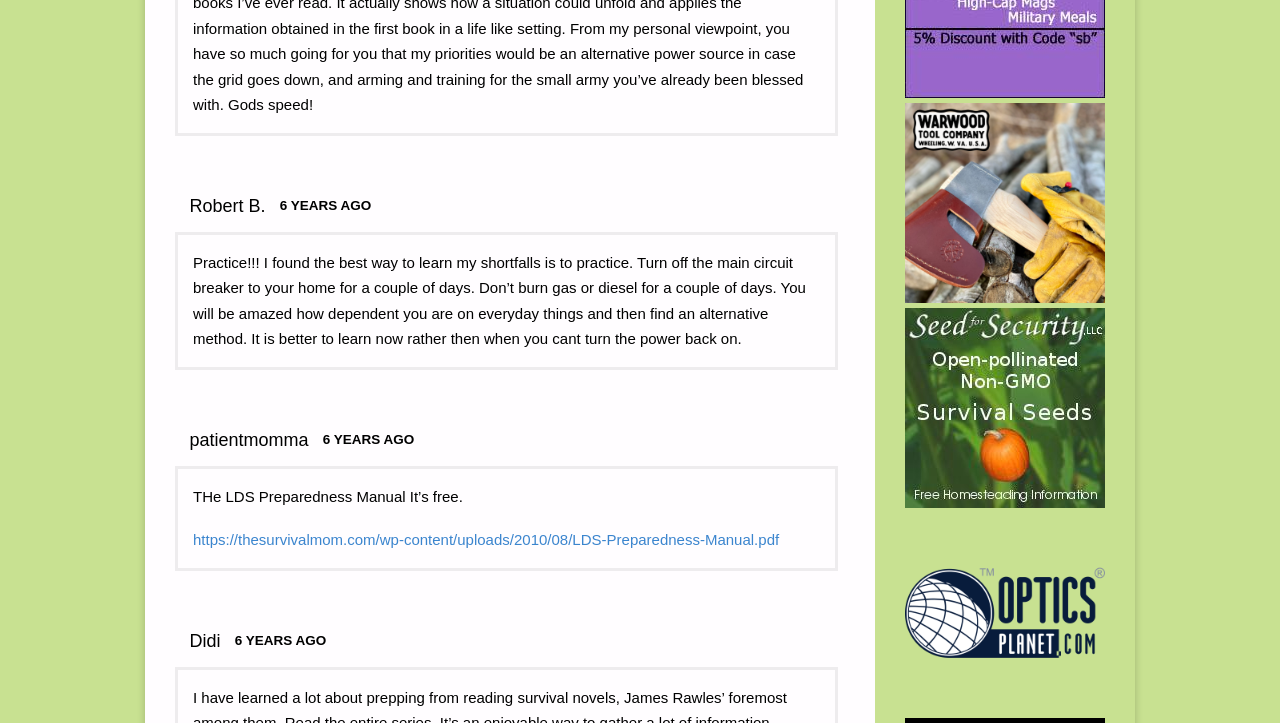Respond to the following question with a brief word or phrase:
What is the purpose of turning off the main circuit breaker?

To practice